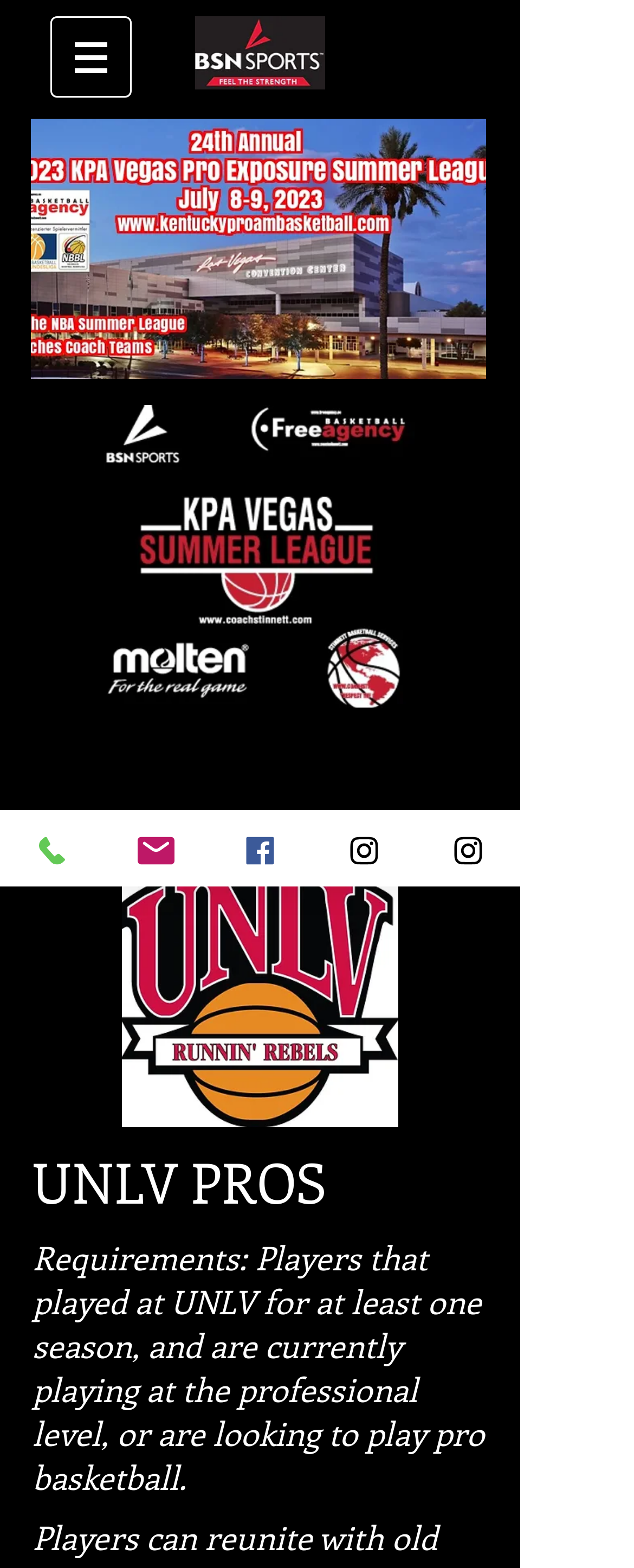Use a single word or phrase to answer the question:
How many contact links are there?

4